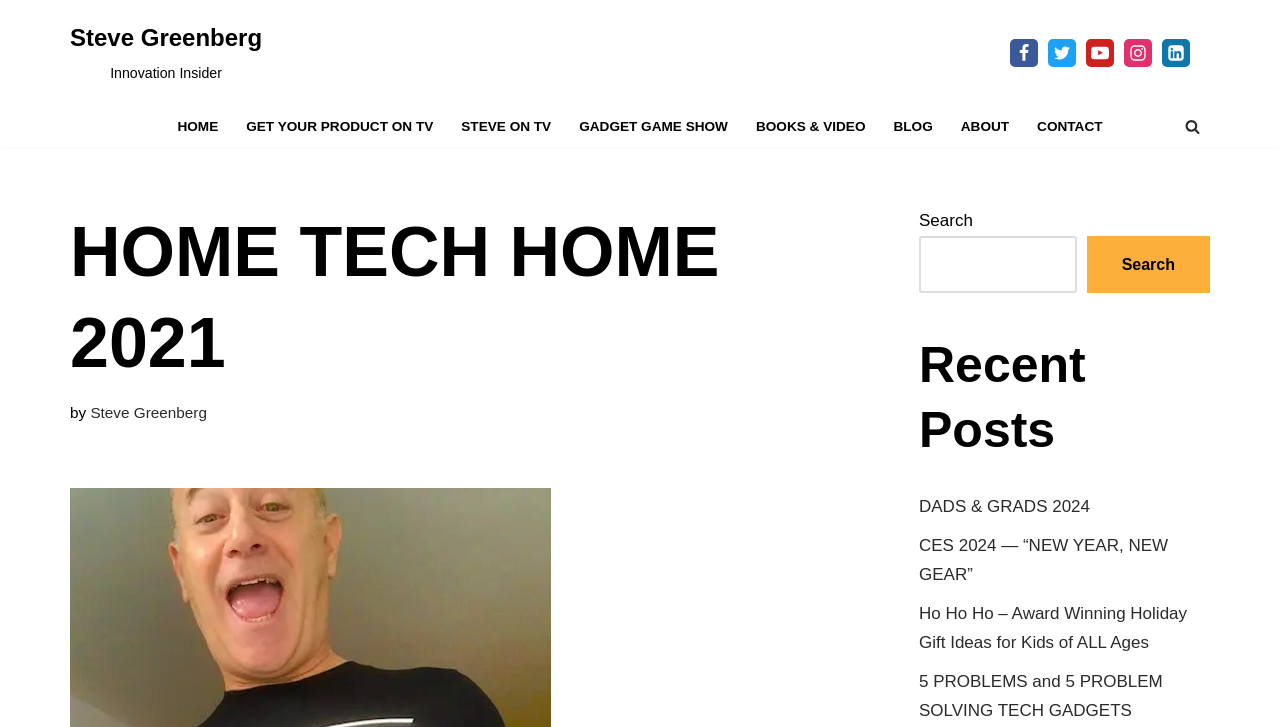Provide the bounding box coordinates for the UI element described in this sentence: "Online PR News". The coordinates should be four float values between 0 and 1, i.e., [left, top, right, bottom].

None